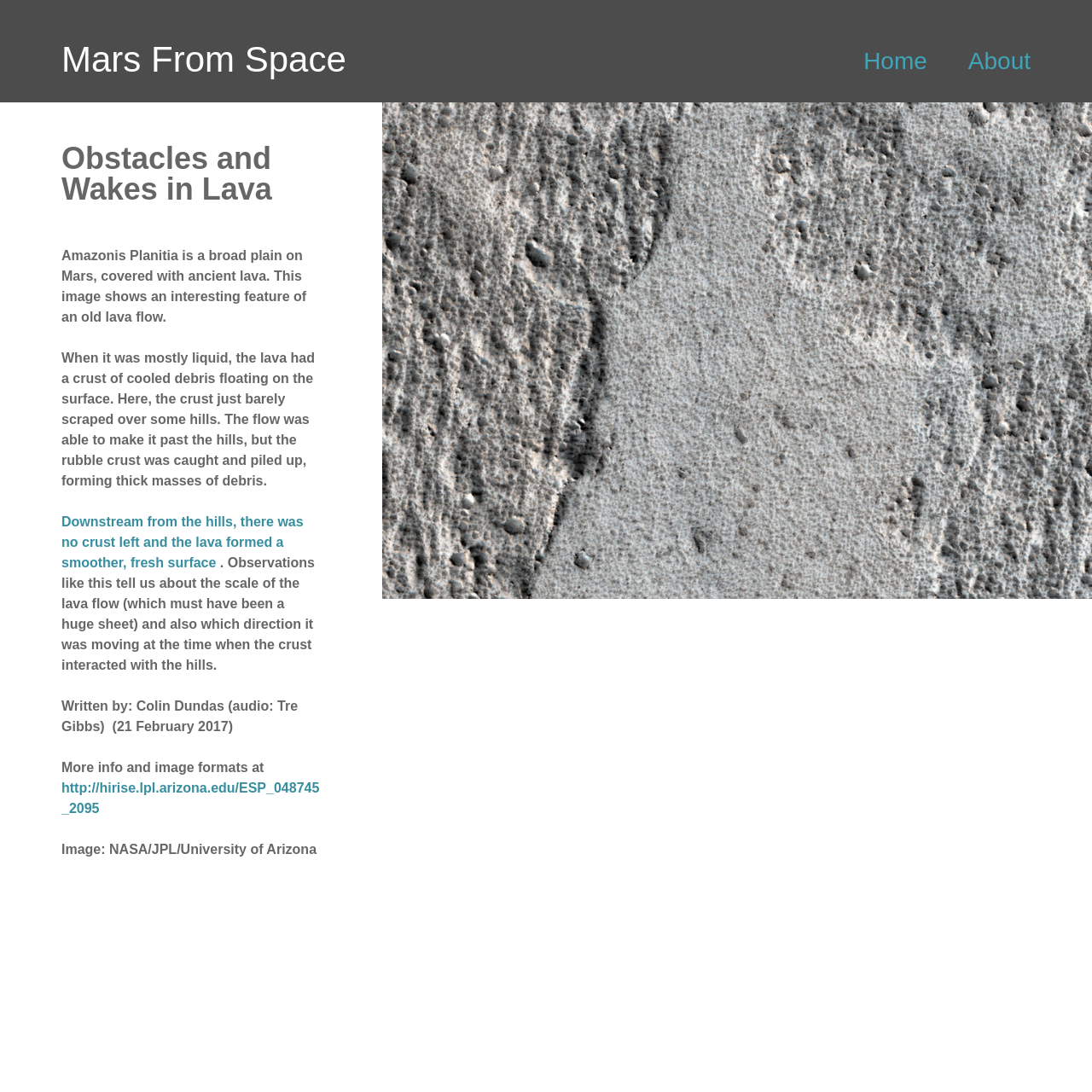Identify the bounding box of the HTML element described as: "Mars From Space".

[0.056, 0.036, 0.317, 0.073]